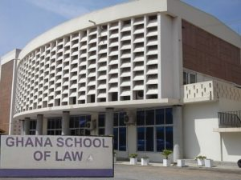Use a single word or phrase to answer the question: 
What architectural features are visible in the image?

Geometric patterns, large glass windows